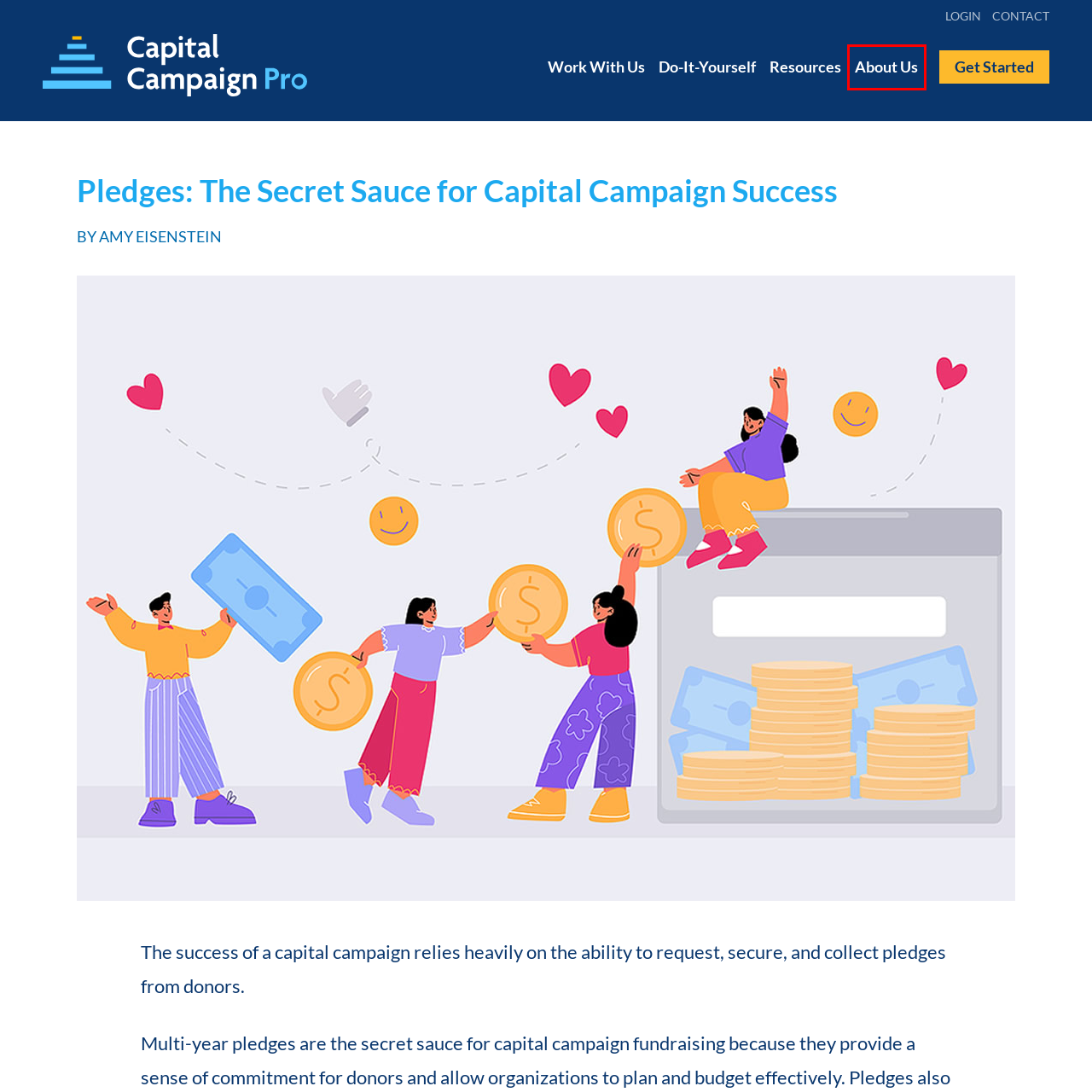You are given a screenshot of a webpage within which there is a red rectangle bounding box. Please choose the best webpage description that matches the new webpage after clicking the selected element in the bounding box. Here are the options:
A. Get Started: Discuss Your Capital Campaign with an Expert
B. Capital Campaign Pro
C. About Capital Campaign Pro | Our Story
D. Capital Campaign Resources – Guides, Tools, and Worksheets
E. Capital Campaign Pro | Campaign Support System for Nonprofits
F. Capital Campaign Consulting for Nonprofits | Capital Campaign Pro
G. Do-It-Yourself Campaign Support | Capital Campaign Pro
H. Contact Capital Campaign Pro | PO Box 686, Westfield, NJ 07090

C